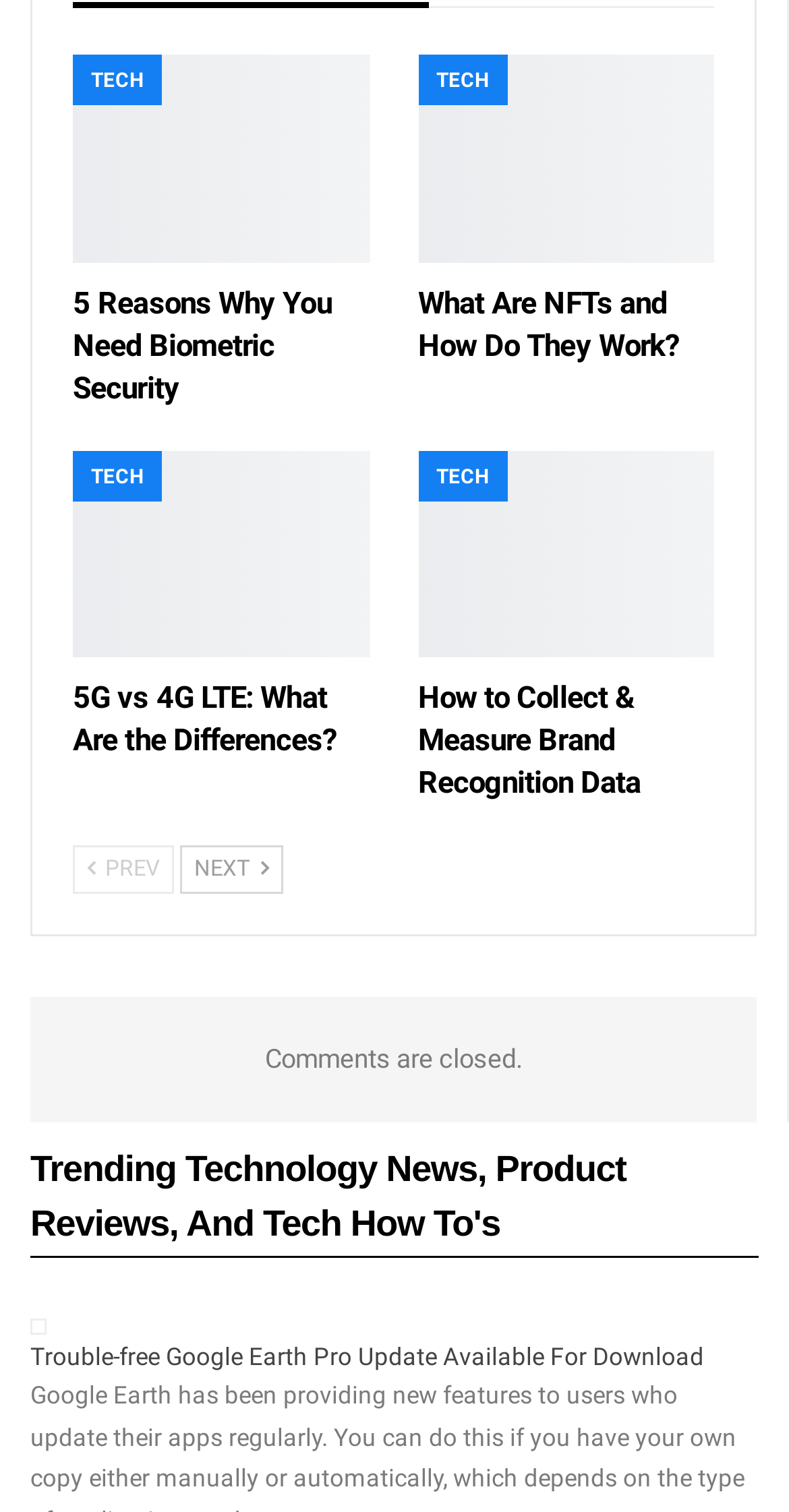Identify and provide the bounding box coordinates of the UI element described: "Half Path". The coordinates should be formatted as [left, top, right, bottom], with each number being a float between 0 and 1.

None